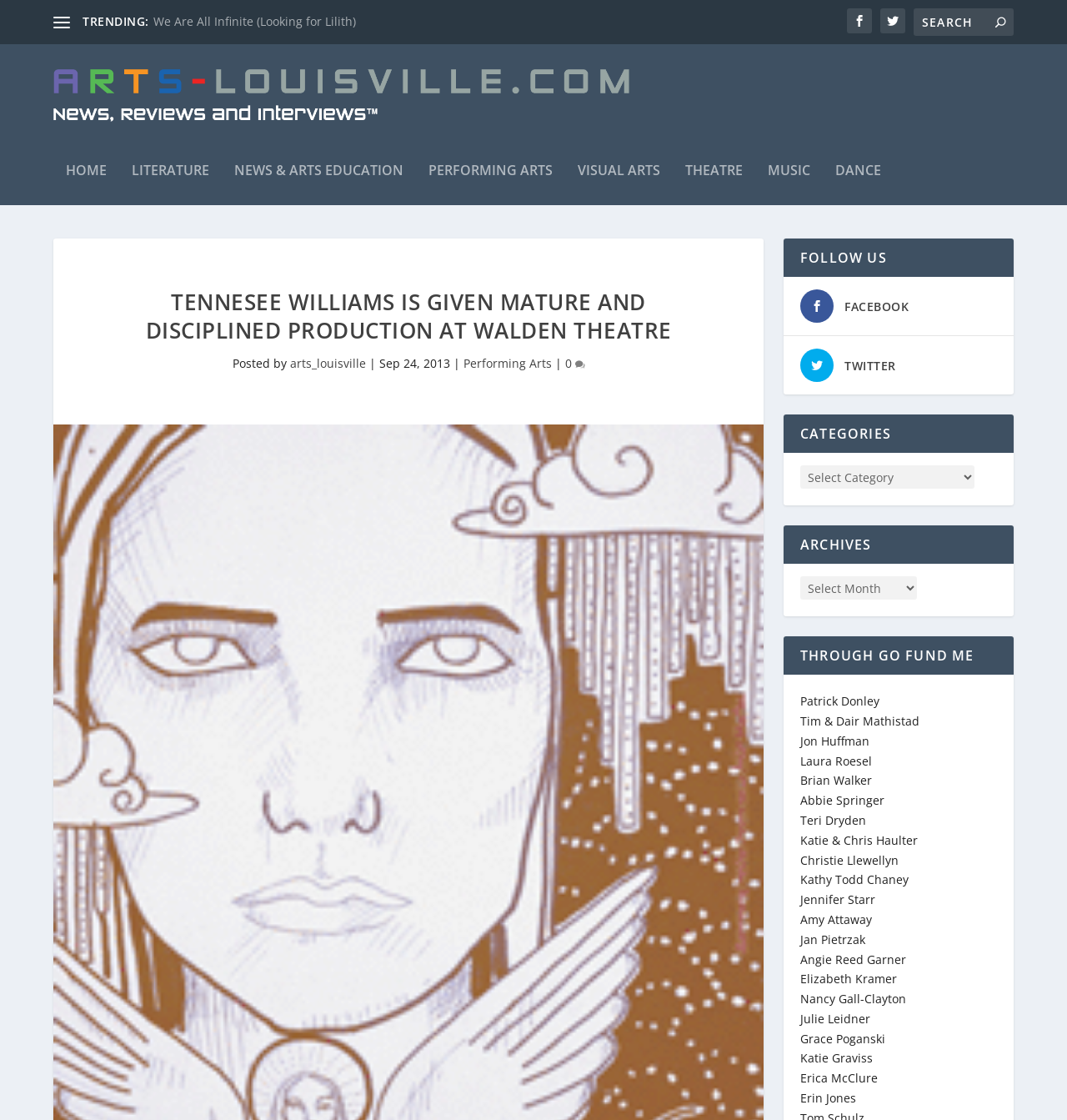Identify and provide the main heading of the webpage.

TENNESEE WILLIAMS IS GIVEN MATURE AND DISCIPLINED PRODUCTION AT WALDEN THEATRE